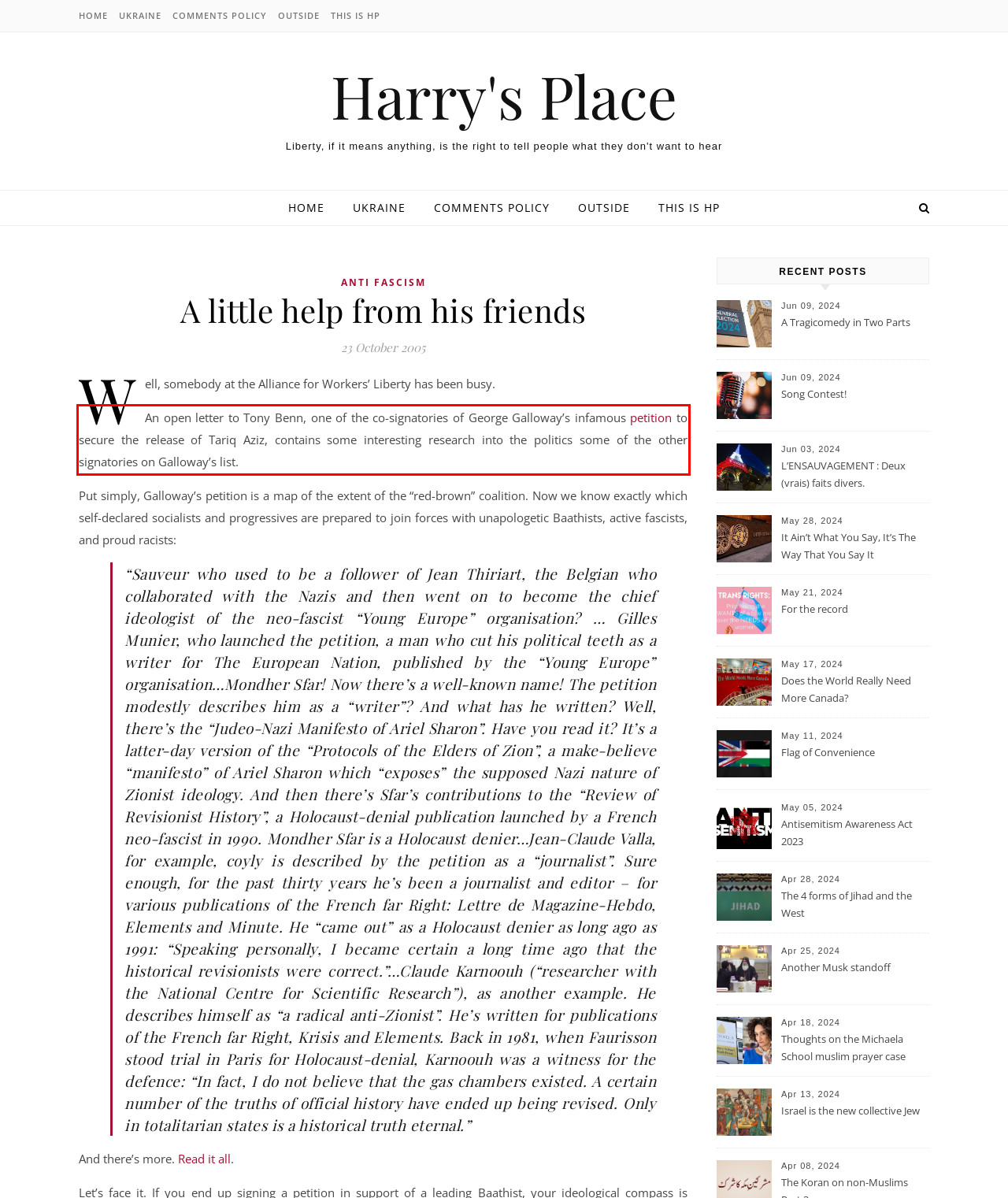Examine the webpage screenshot and use OCR to recognize and output the text within the red bounding box.

An open letter to Tony Benn, one of the co-signatories of George Galloway’s infamous petition to secure the release of Tariq Aziz, contains some interesting research into the politics some of the other signatories on Galloway’s list.